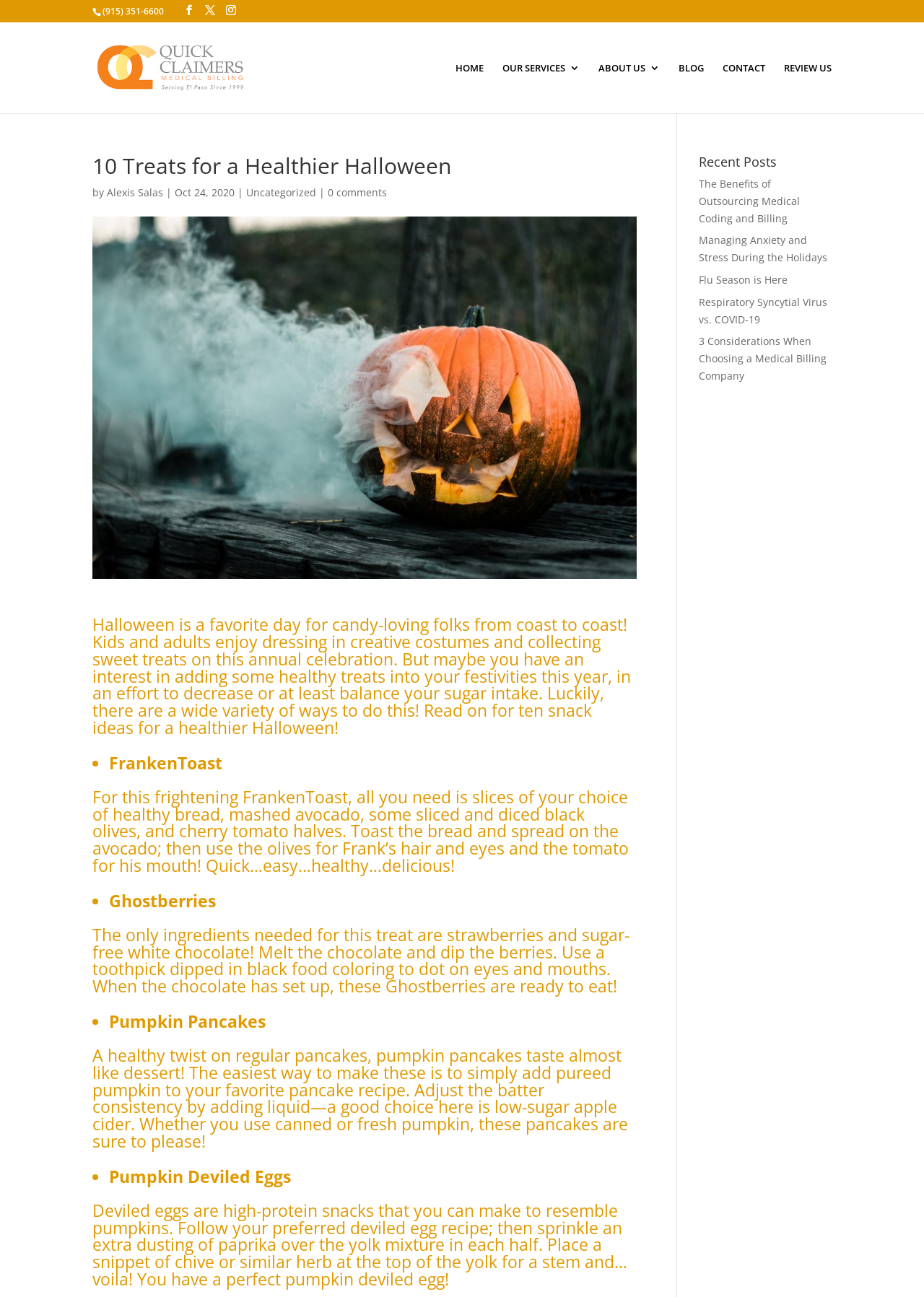Determine the bounding box coordinates of the region I should click to achieve the following instruction: "Contact the website owner". Ensure the bounding box coordinates are four float numbers between 0 and 1, i.e., [left, top, right, bottom].

[0.782, 0.048, 0.828, 0.087]